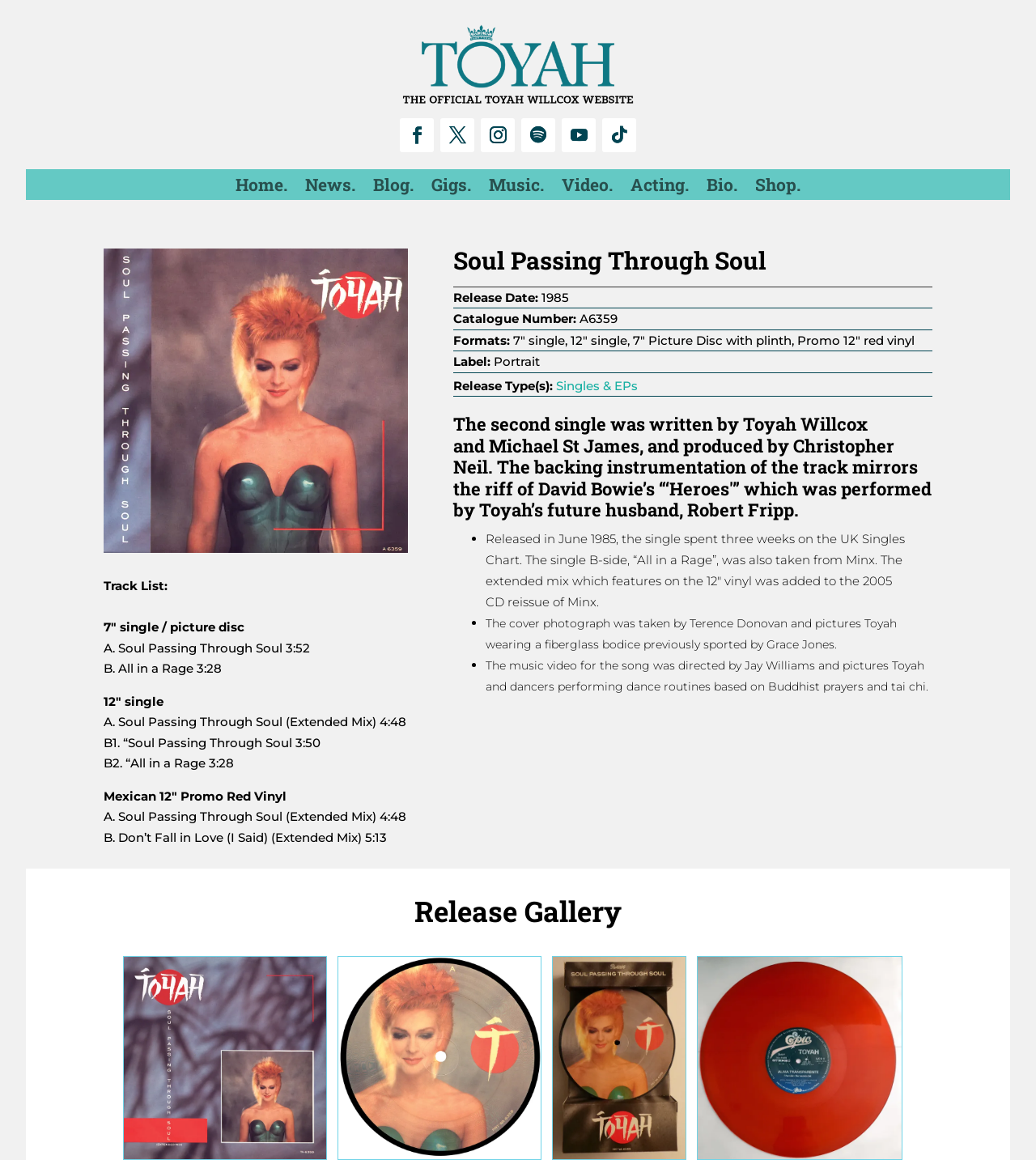Can you determine the bounding box coordinates of the area that needs to be clicked to fulfill the following instruction: "Click the Home link"?

[0.227, 0.154, 0.277, 0.169]